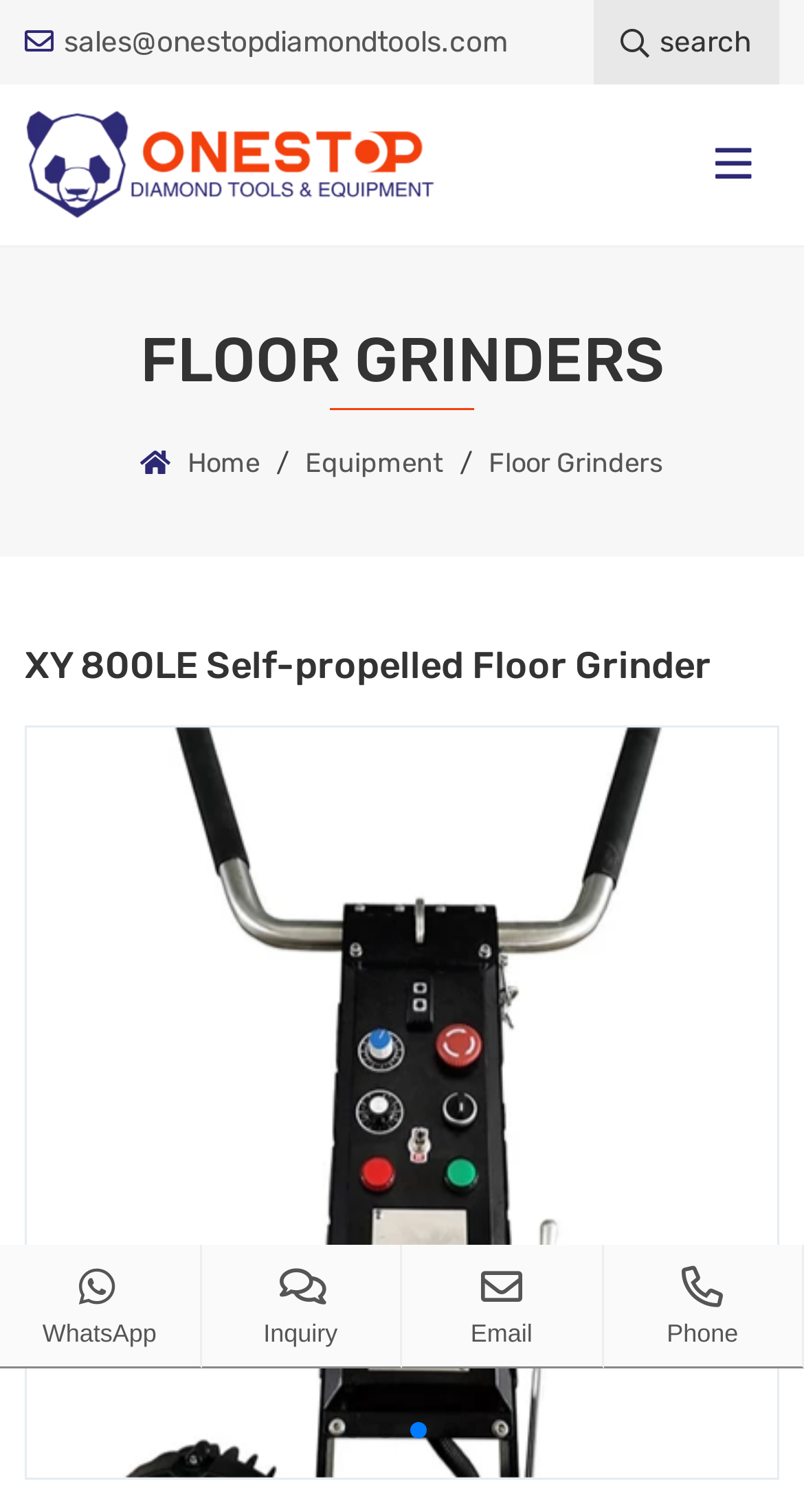Find the bounding box coordinates of the clickable element required to execute the following instruction: "toggle menu". Provide the coordinates as four float numbers between 0 and 1, i.e., [left, top, right, bottom].

[0.856, 0.087, 0.969, 0.131]